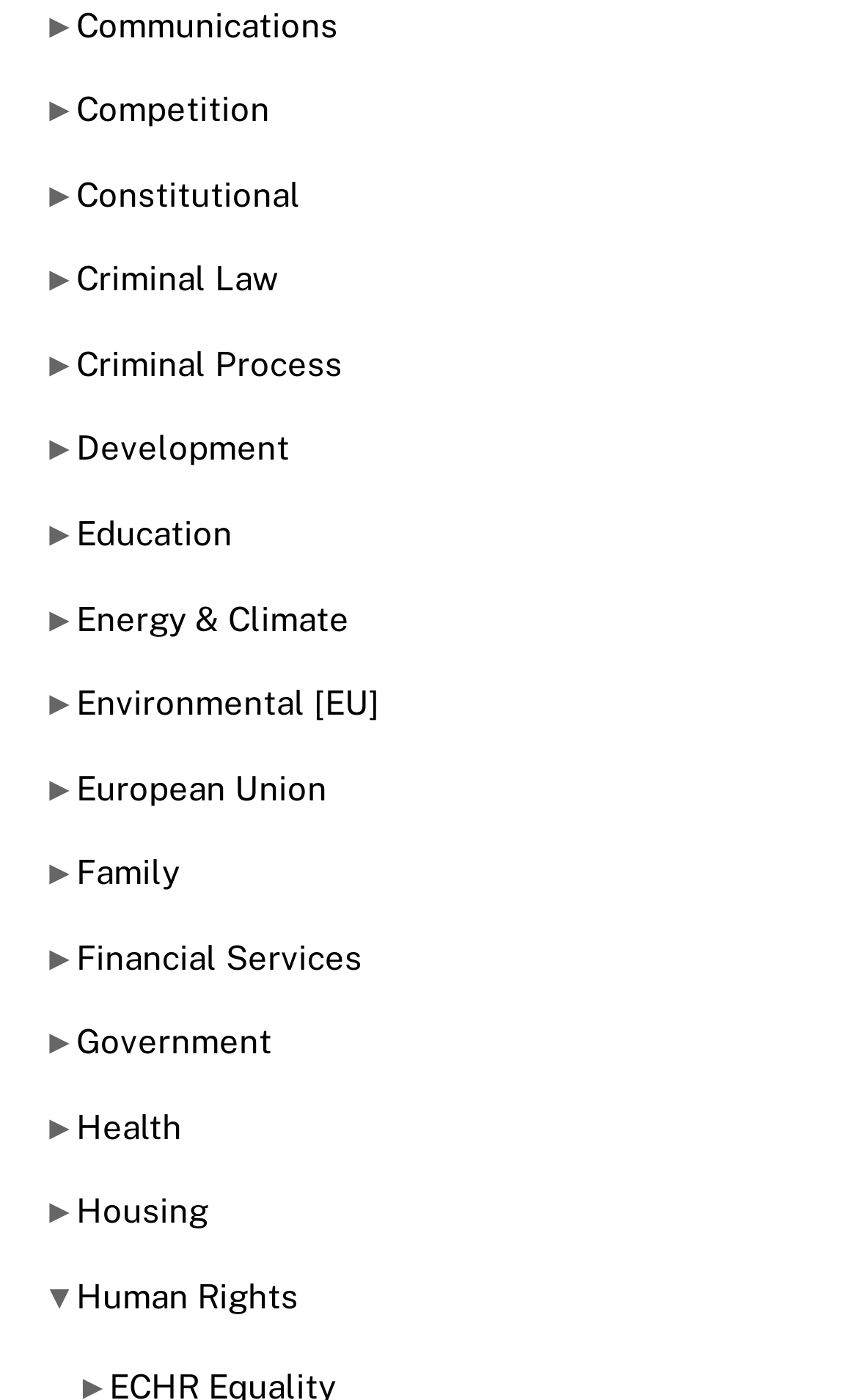Locate the bounding box of the UI element defined by this description: "Constitutional". The coordinates should be given as four float numbers between 0 and 1, formatted as [left, top, right, bottom].

[0.089, 0.125, 0.35, 0.152]